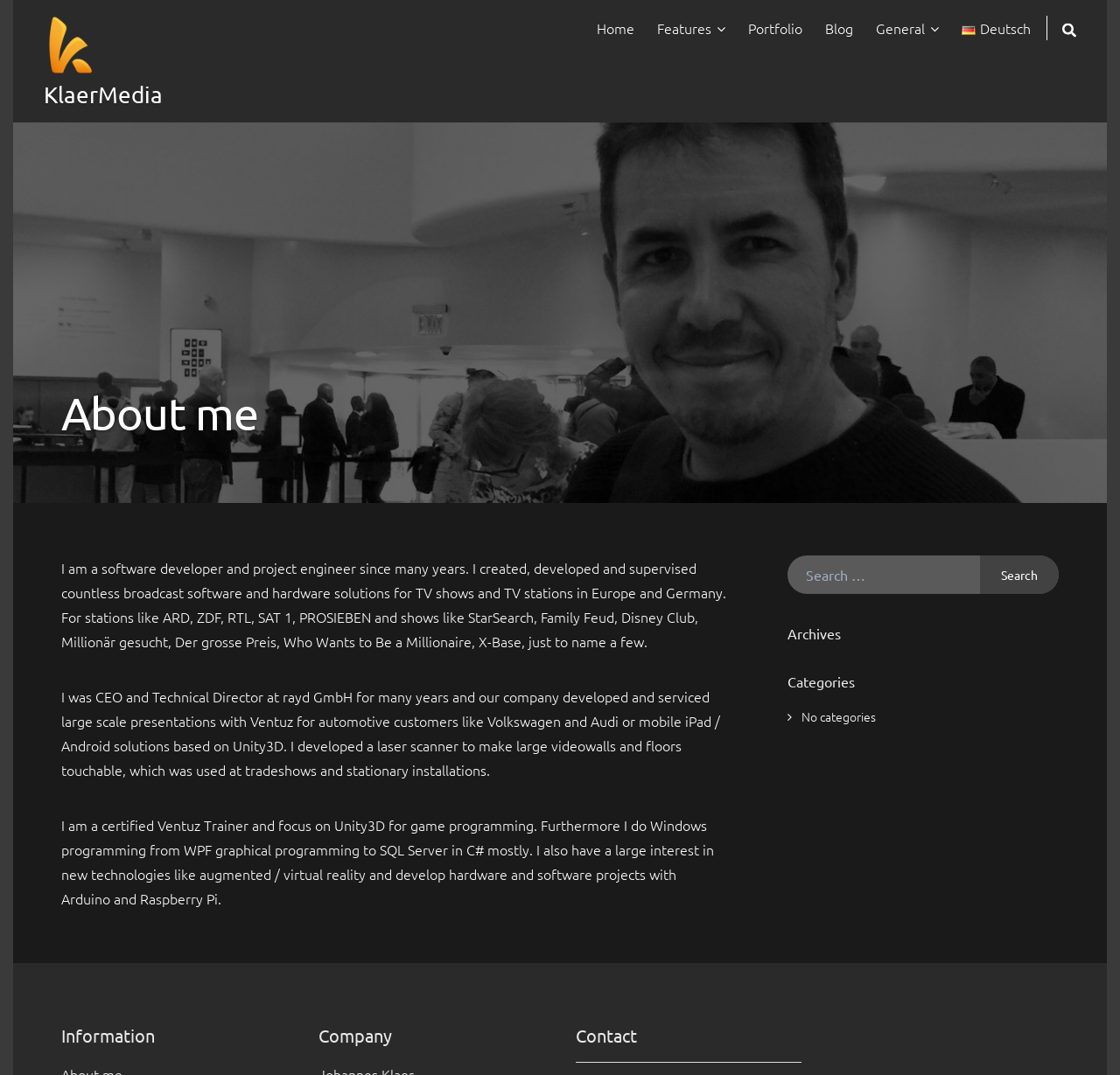Bounding box coordinates should be provided in the format (top-left x, top-left y, bottom-right x, bottom-right y) with all values between 0 and 1. Identify the bounding box for this UI element: parent_node: KlaerMedia

[0.039, 0.046, 0.087, 0.064]